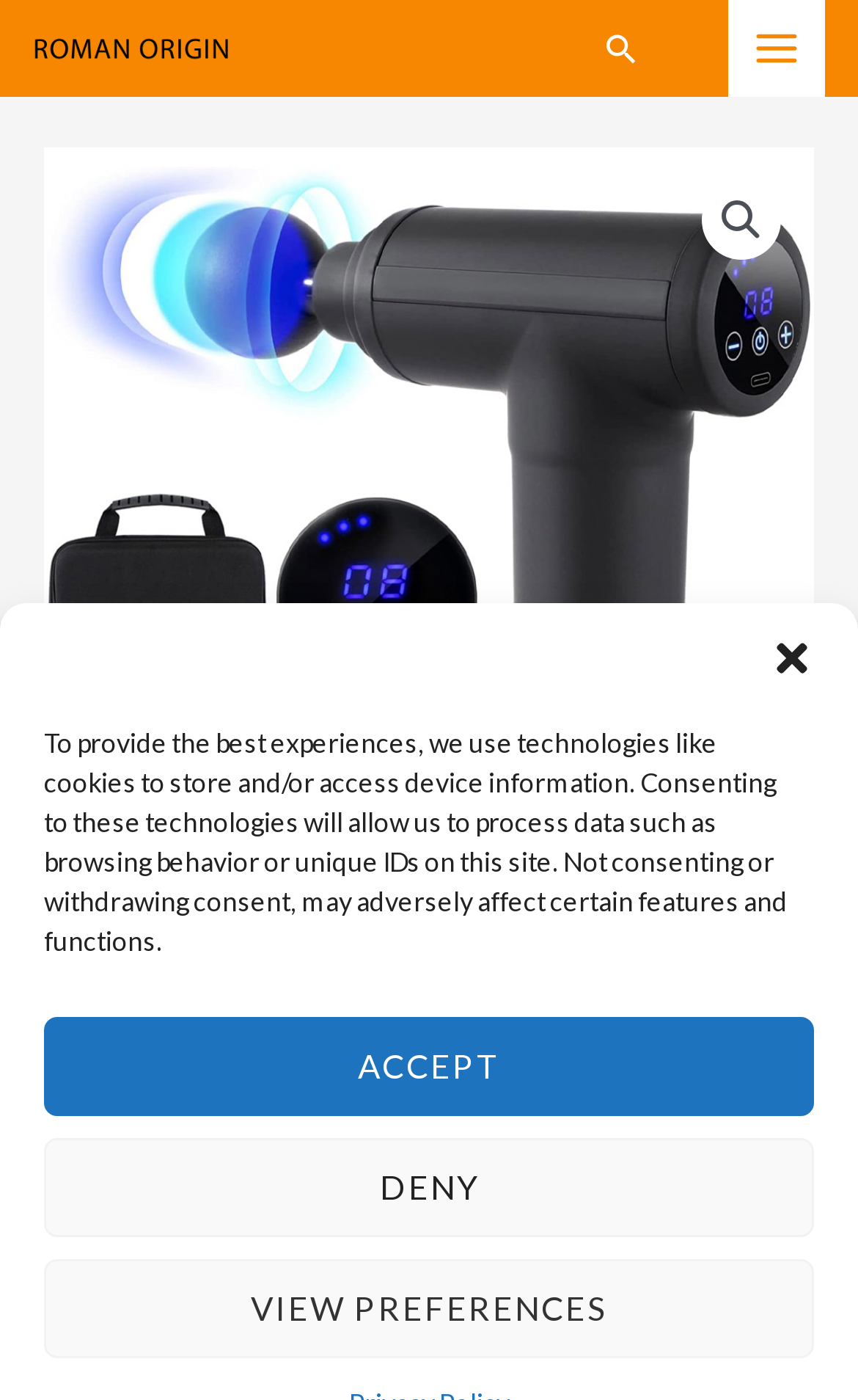Provide the bounding box for the UI element matching this description: "Main Menu".

[0.85, 0.0, 0.962, 0.069]